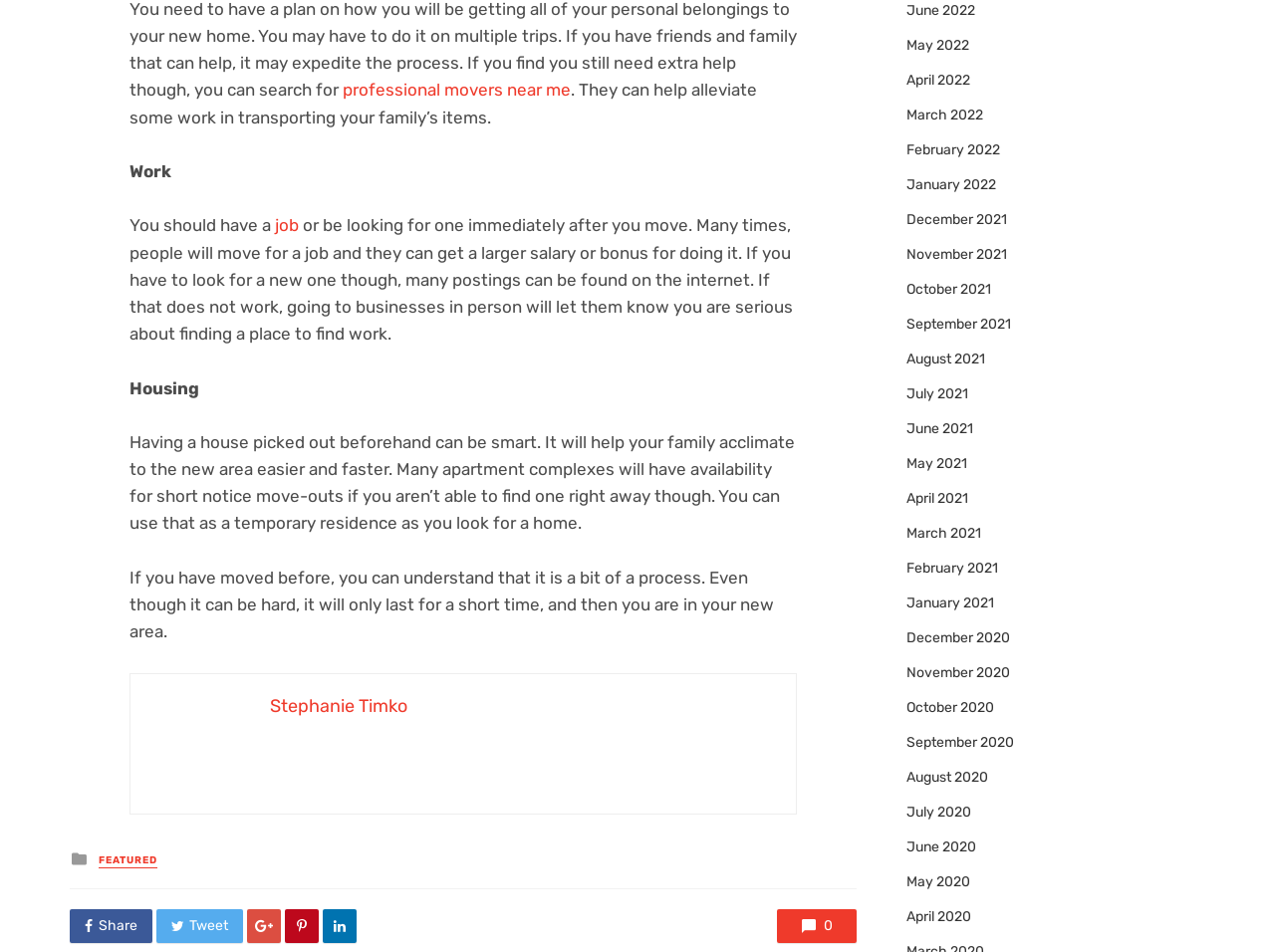Using the provided description Berkeley Square Copywriting, find the bounding box coordinates for the UI element. Provide the coordinates in (top-left x, top-left y, bottom-right x, bottom-right y) format, ensuring all values are between 0 and 1.

None